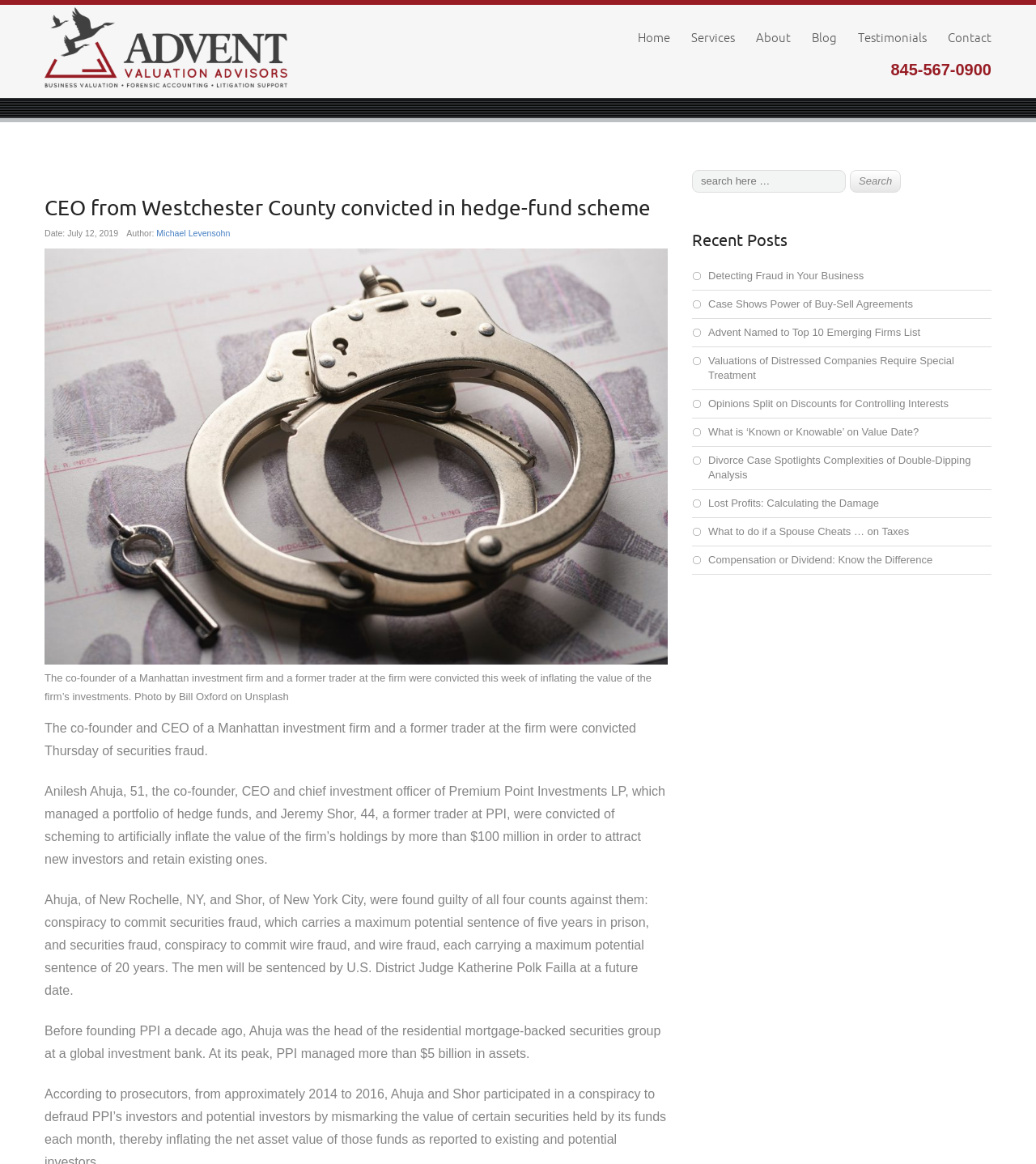Using the elements shown in the image, answer the question comprehensively: What is the name of the firm managed by Anilesh Ahuja?

I found the answer by reading the article on the webpage, which mentions that Anilesh Ahuja was the co-founder, CEO, and chief investment officer of Premium Point Investments LP, which managed a portfolio of hedge funds.